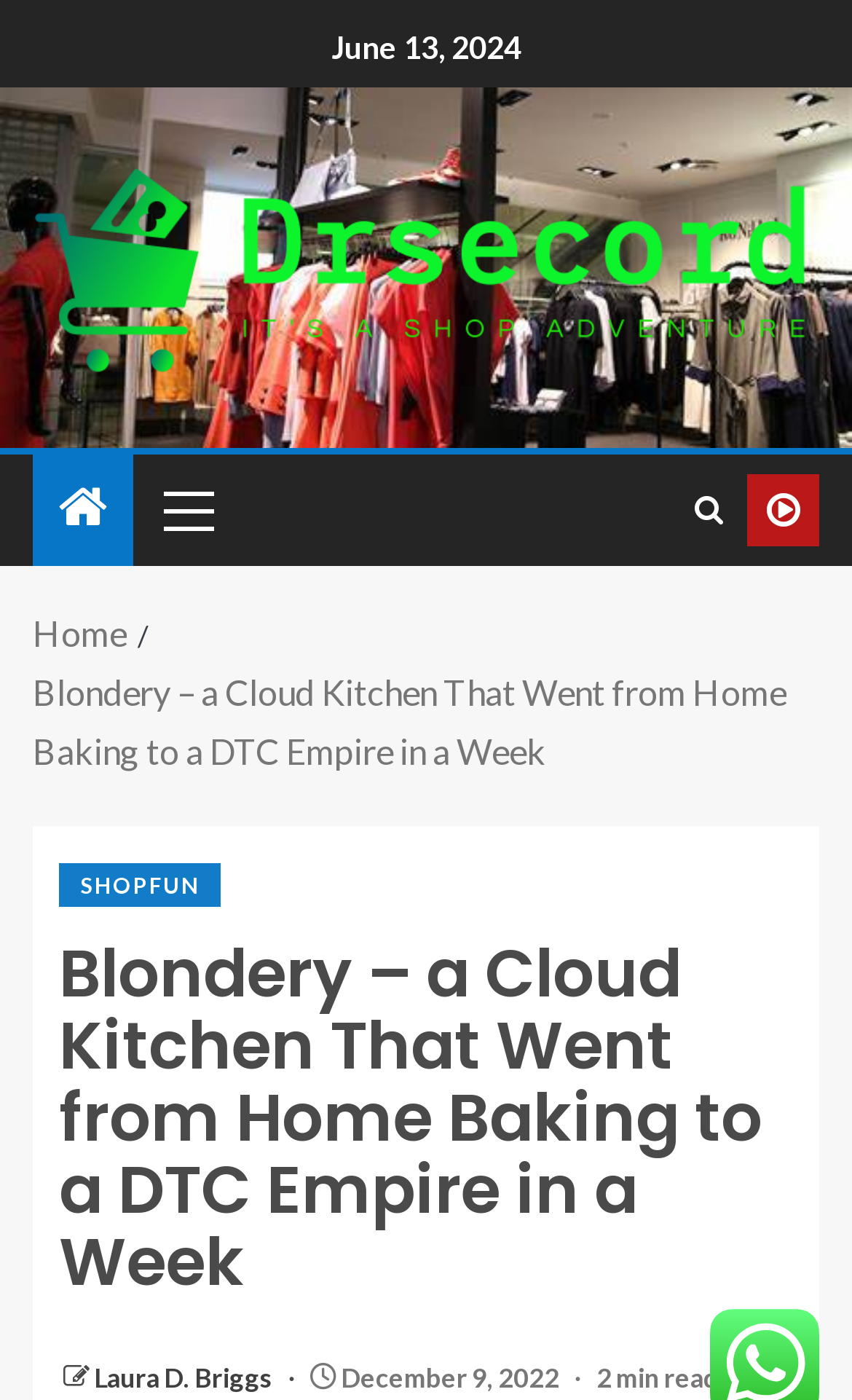What is the name of the cloud kitchen?
Look at the image and respond to the question as thoroughly as possible.

I found the name of the cloud kitchen by looking at the heading element with the content 'Blondery – a Cloud Kitchen That Went from Home Baking to a DTC Empire in a Week' which is located at the top of the webpage.